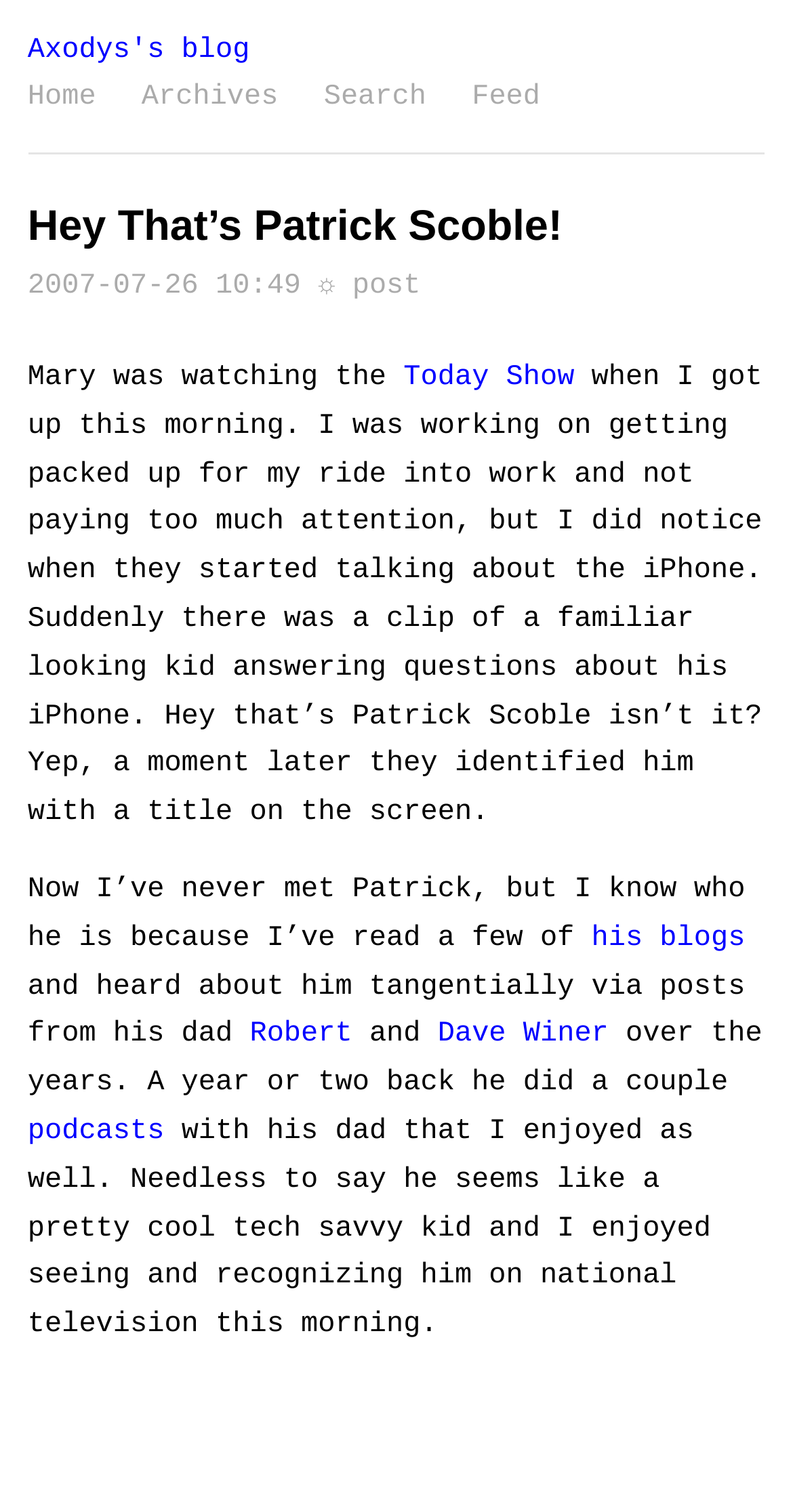Could you specify the bounding box coordinates for the clickable section to complete the following instruction: "search for something"?

[0.408, 0.054, 0.538, 0.076]